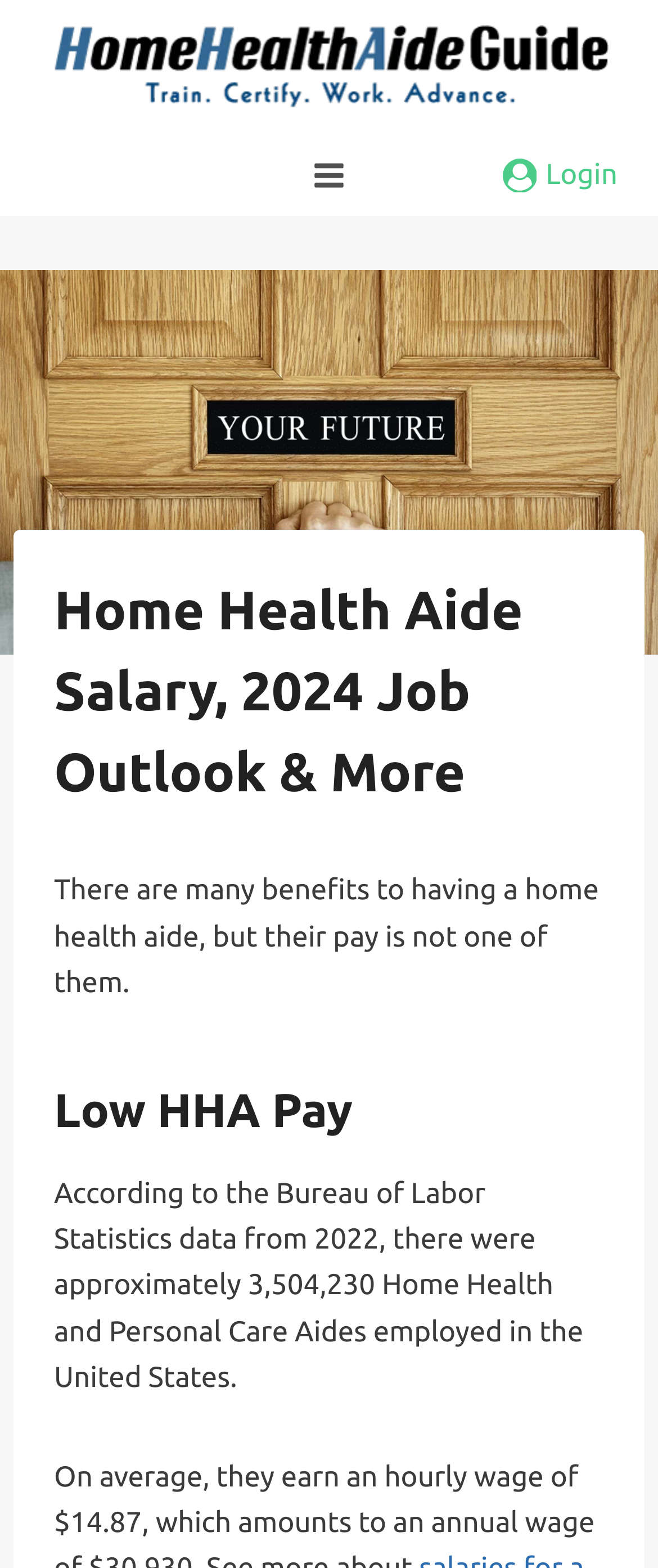Respond to the following question using a concise word or phrase: 
What is the occupation being discussed?

Home Health Aide